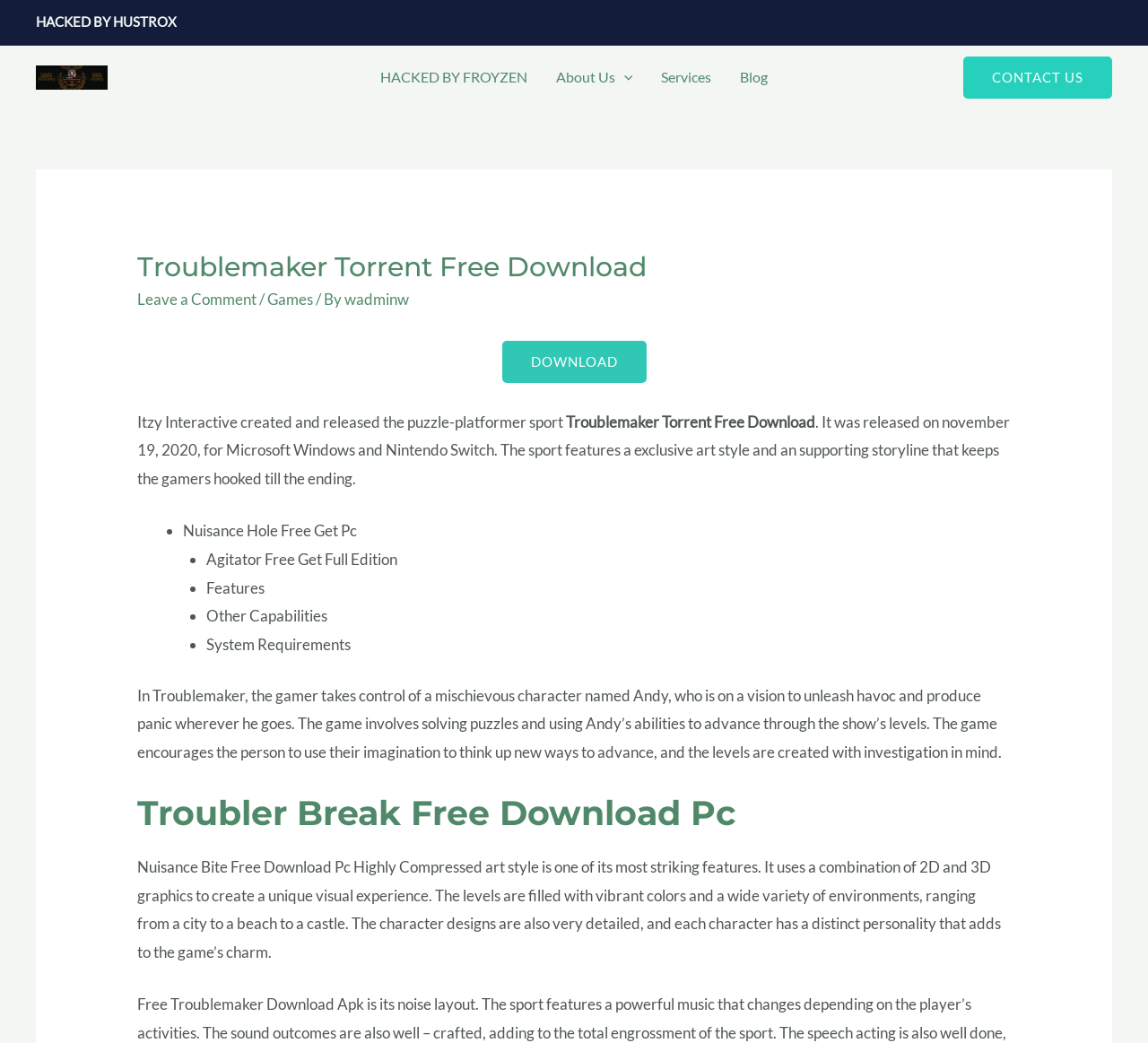What is the headline of the webpage?

Troublemaker Torrent Free Download